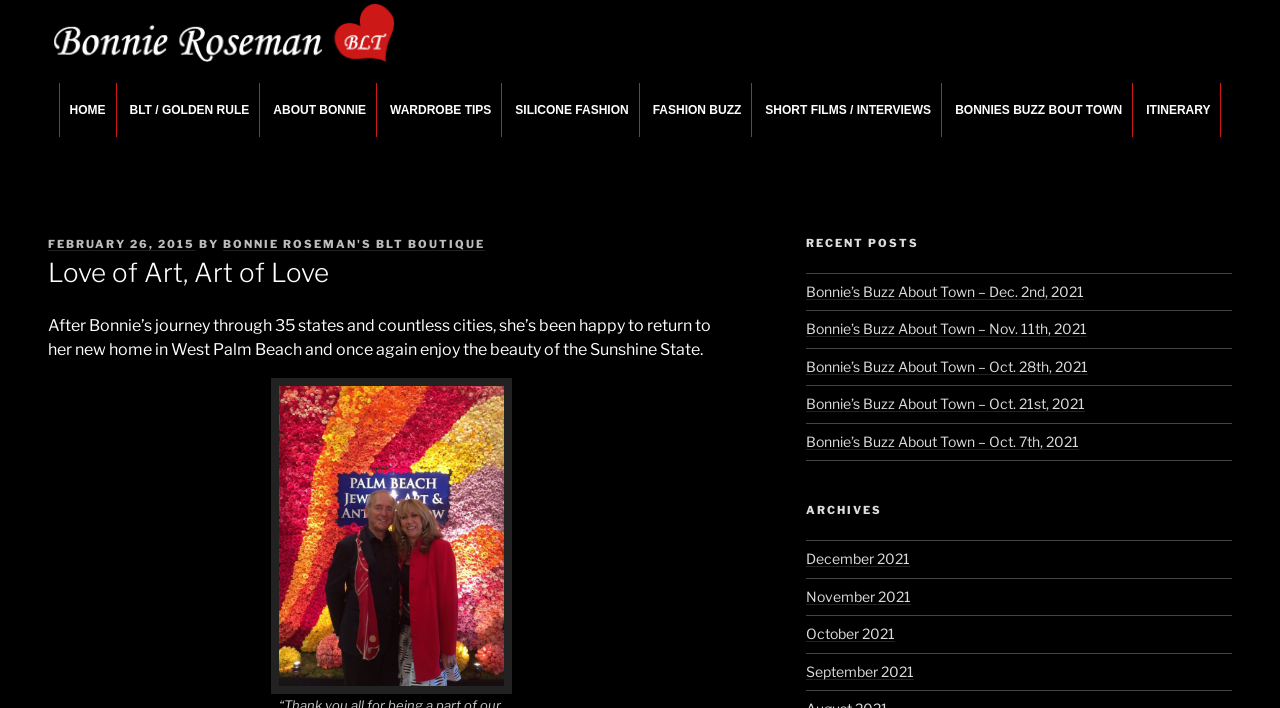Carefully examine the image and provide an in-depth answer to the question: How many links are there in the top menu?

I counted the number of links under the navigation 'Top Menu' which are 'HOME', 'BLT / GOLDEN RULE', 'ABOUT BONNIE', 'WARDROBE TIPS', 'SILICONE FASHION', 'FASHION BUZZ', 'SHORT FILMS / INTERVIEWS', 'BONNIES BUZZ BOUT TOWN', and 'ITINERARY'.